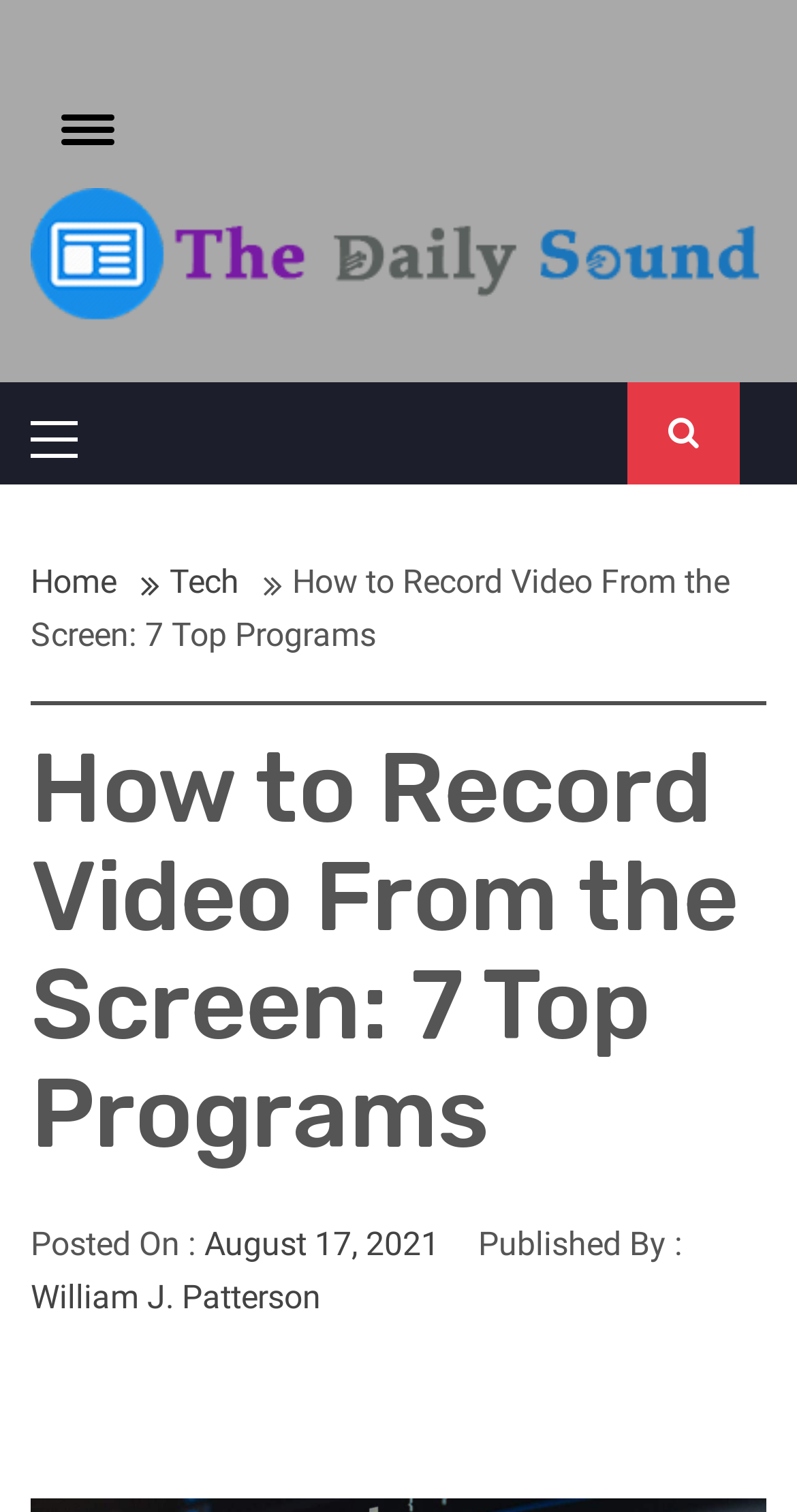What is the name of the website?
Based on the screenshot, respond with a single word or phrase.

The Daily Sound